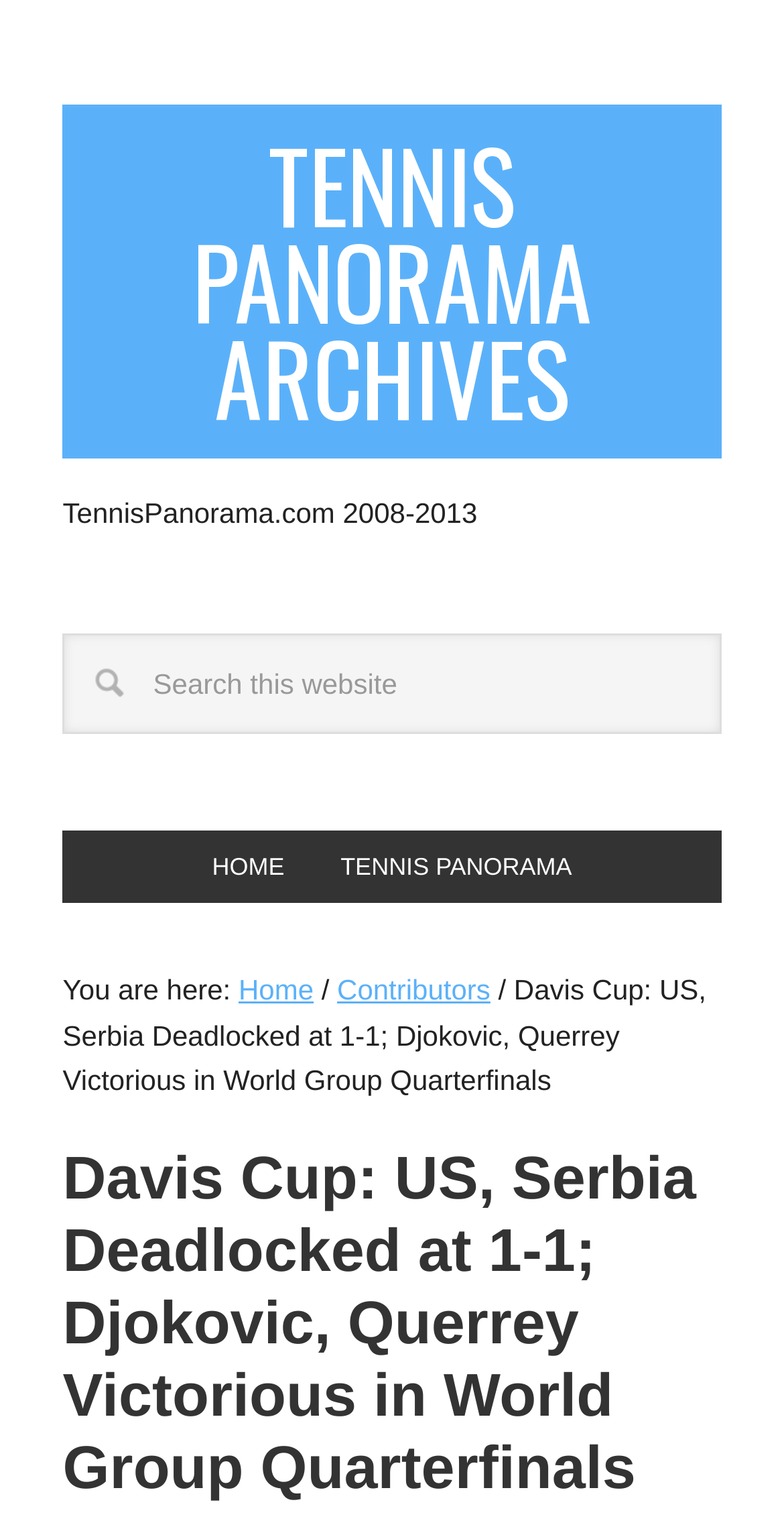Provide the bounding box coordinates of the UI element this sentence describes: "name="s" placeholder="Search this website"".

[0.08, 0.413, 0.92, 0.478]